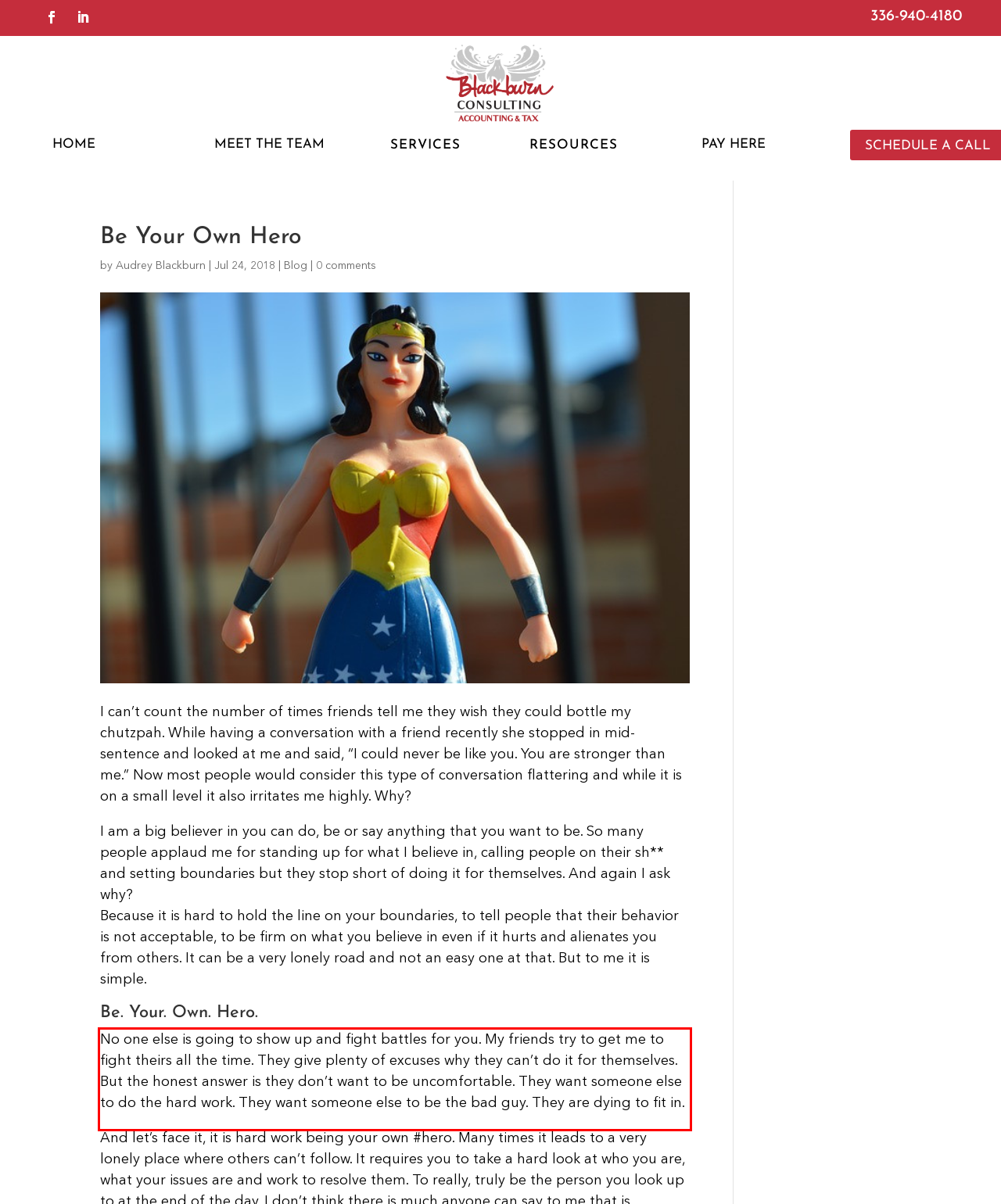Analyze the screenshot of the webpage and extract the text from the UI element that is inside the red bounding box.

No one else is going to show up and fight battles for you. My friends try to get me to fight theirs all the time. They give plenty of excuses why they can’t do it for themselves. But the honest answer is they don’t want to be uncomfortable. They want someone else to do the hard work. They want someone else to be the bad guy. They are dying to fit in.